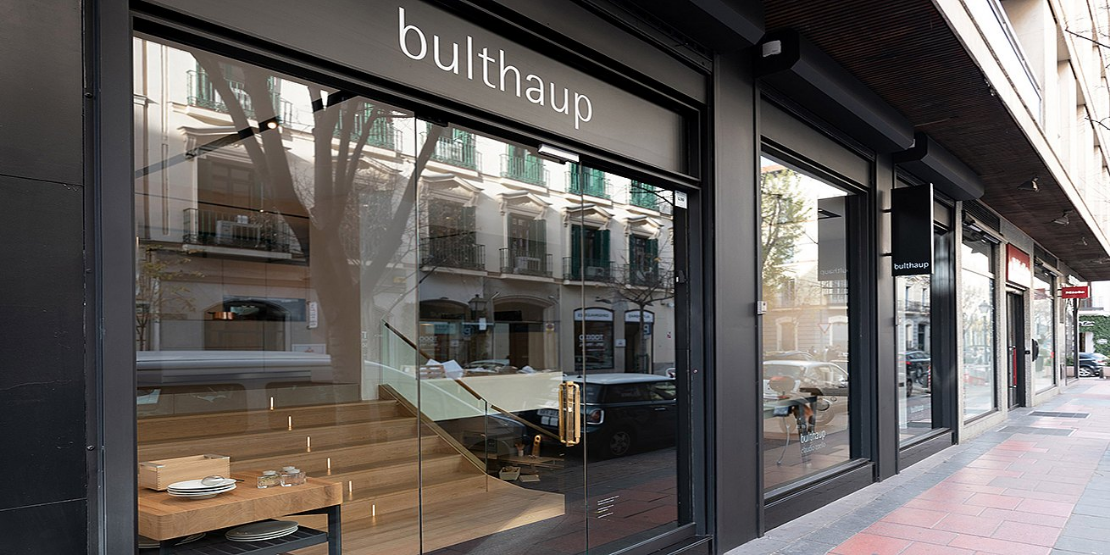Describe every aspect of the image in detail.

The image captures the exterior of the bulthaup showroom located in Madrid. Featuring a modern design, the storefront showcases a sleek glass entrance with the brand's name prominently displayed above in a minimalist font. Inside, wooden steps lead up to the interior displays, hinting at the contemporary kitchen solutions bulthaup is known for. The entrance also features carefully arranged kitchenware on a wooden shelf, enhancing the inviting atmosphere. Reflections from the surrounding street and buildings are visible in the glass, adding a dynamic urban context to this sophisticated space.